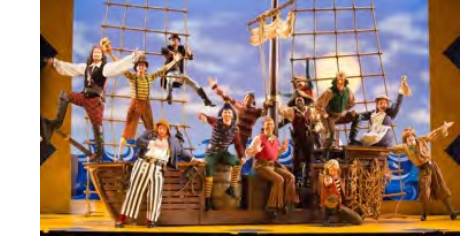What is the setting of the stage?
Based on the screenshot, provide a one-word or short-phrase response.

A wooden ship